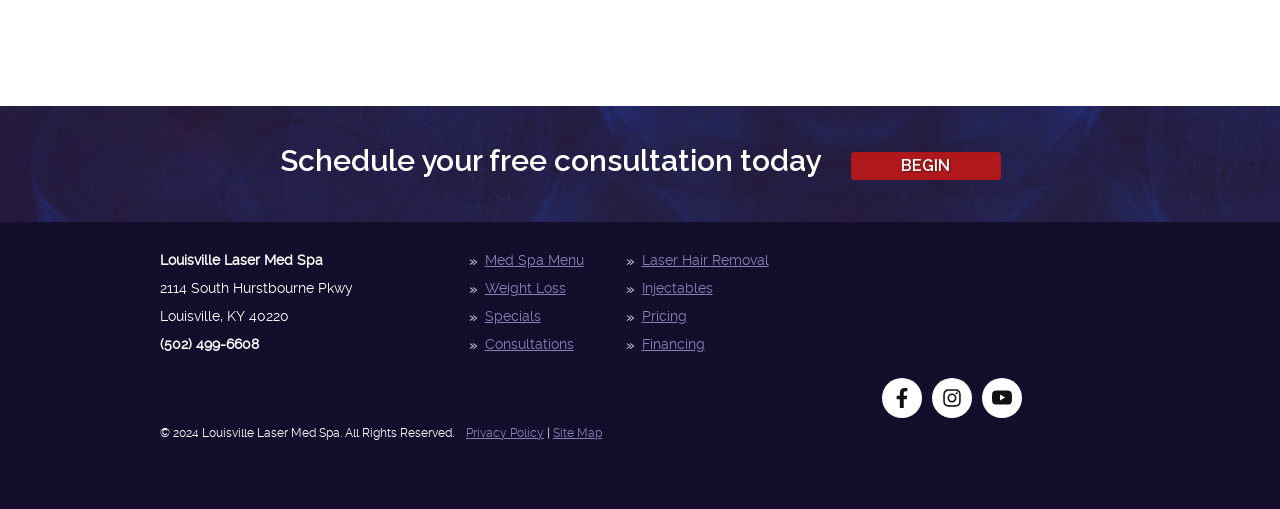Respond to the question below with a single word or phrase: What services are offered by the med spa?

Med Spa Menu, Weight Loss, Specials, etc.